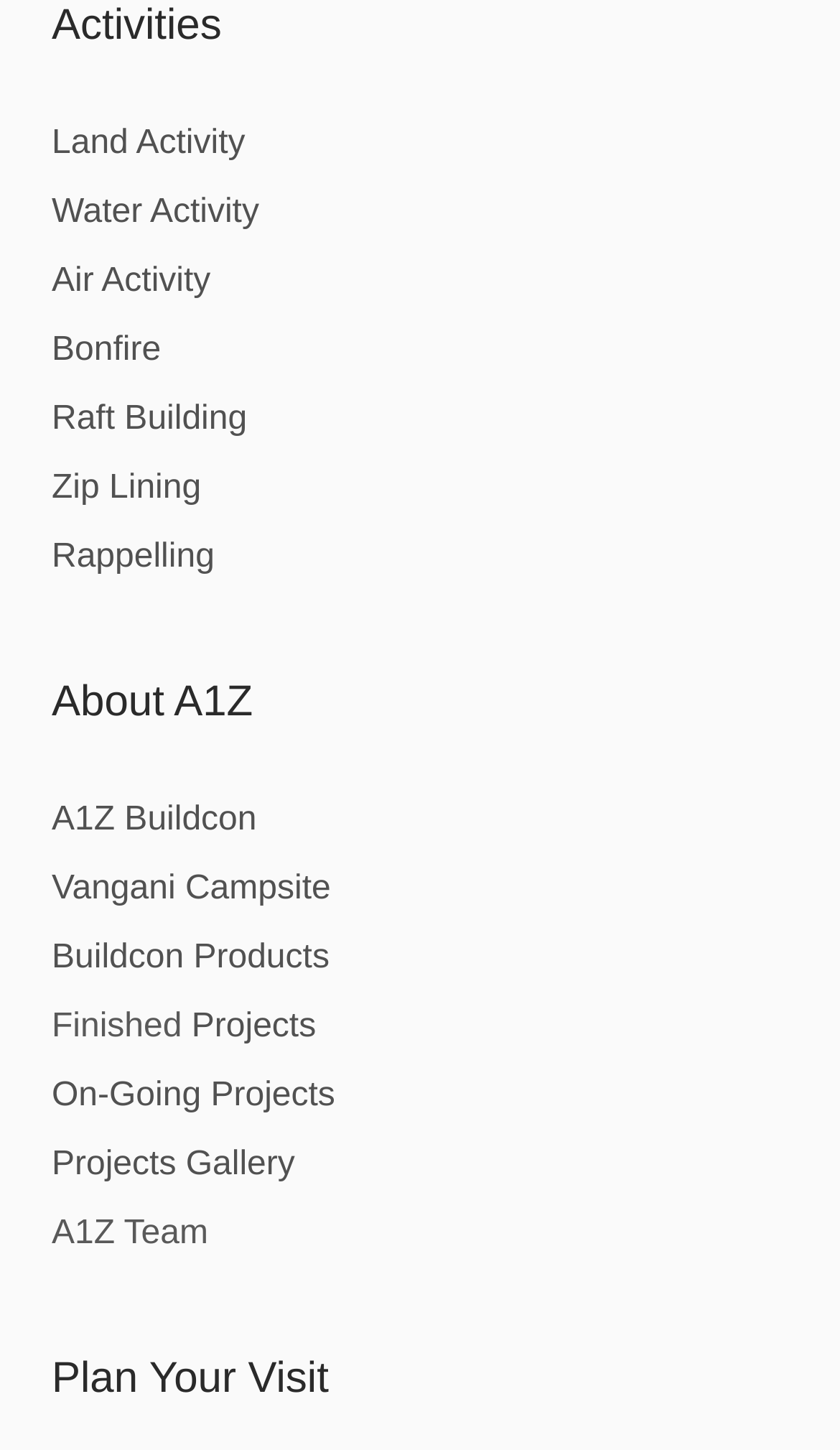Use a single word or phrase to answer the question: 
What is the purpose of the 'Plan Your Visit' section?

To plan a visit